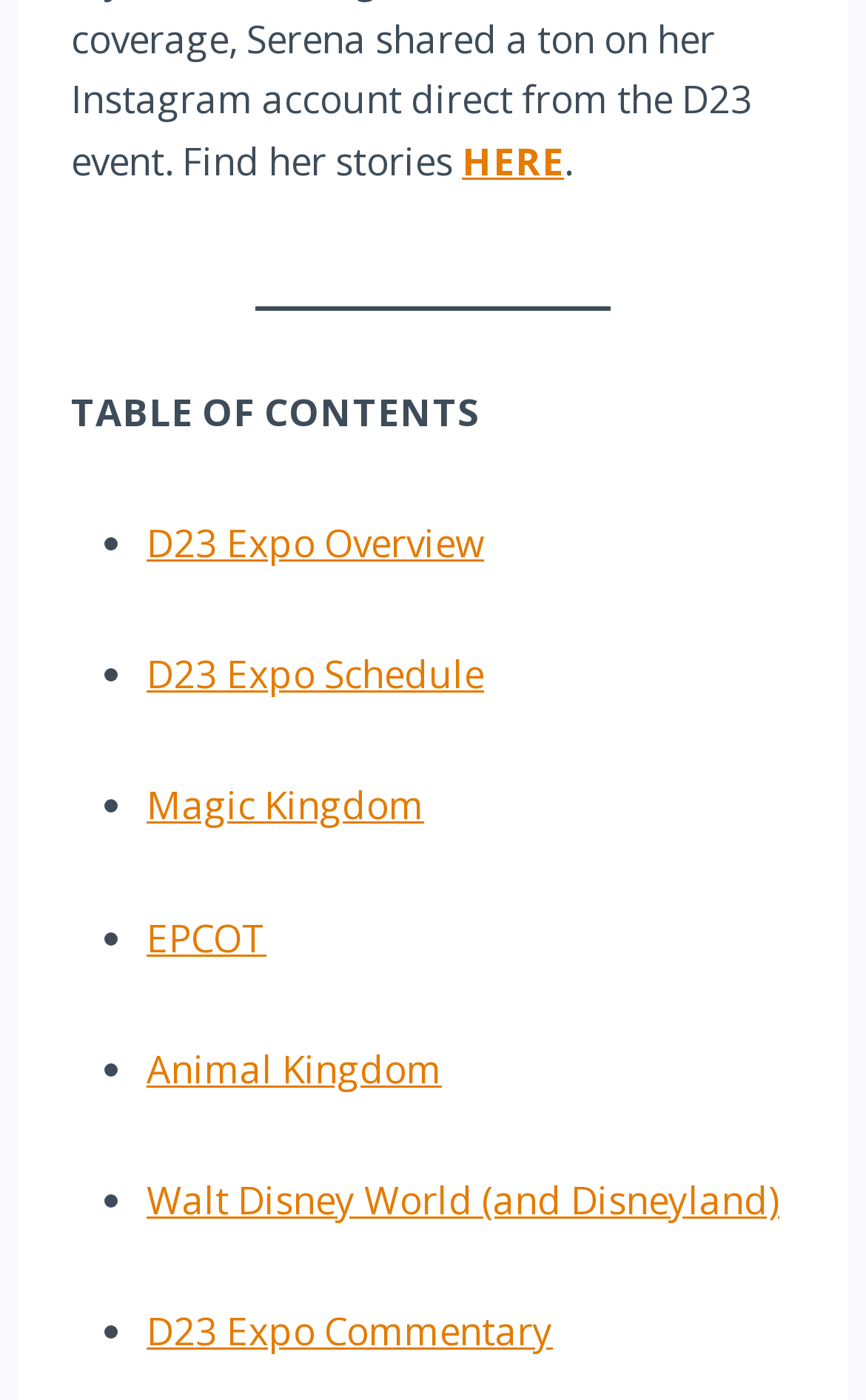Highlight the bounding box coordinates of the region I should click on to meet the following instruction: "check D23 Expo Commentary".

[0.169, 0.933, 0.638, 0.969]